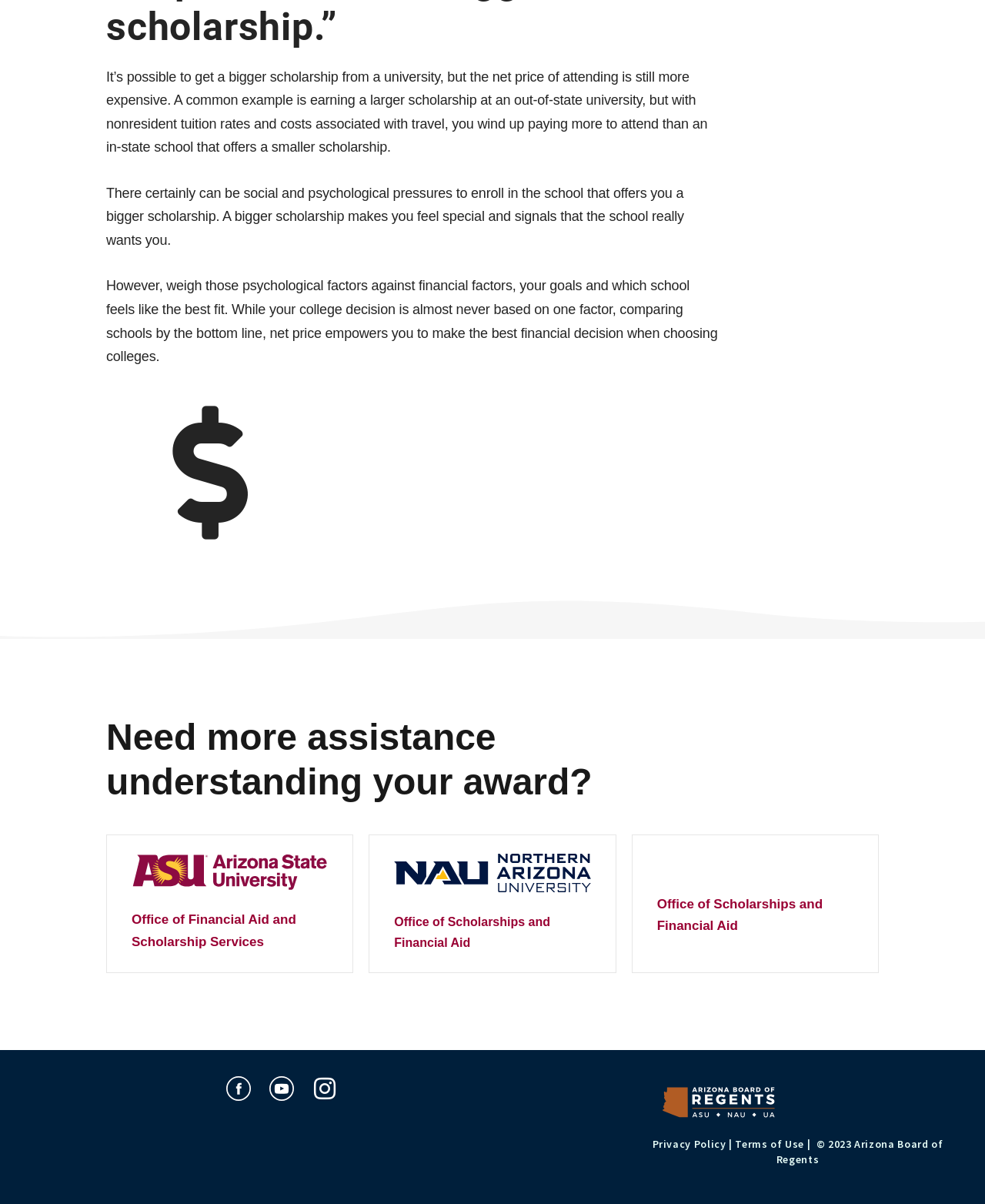Please determine the bounding box coordinates for the UI element described here. Use the format (top-left x, top-left y, bottom-right x, bottom-right y) with values bounded between 0 and 1: About

None